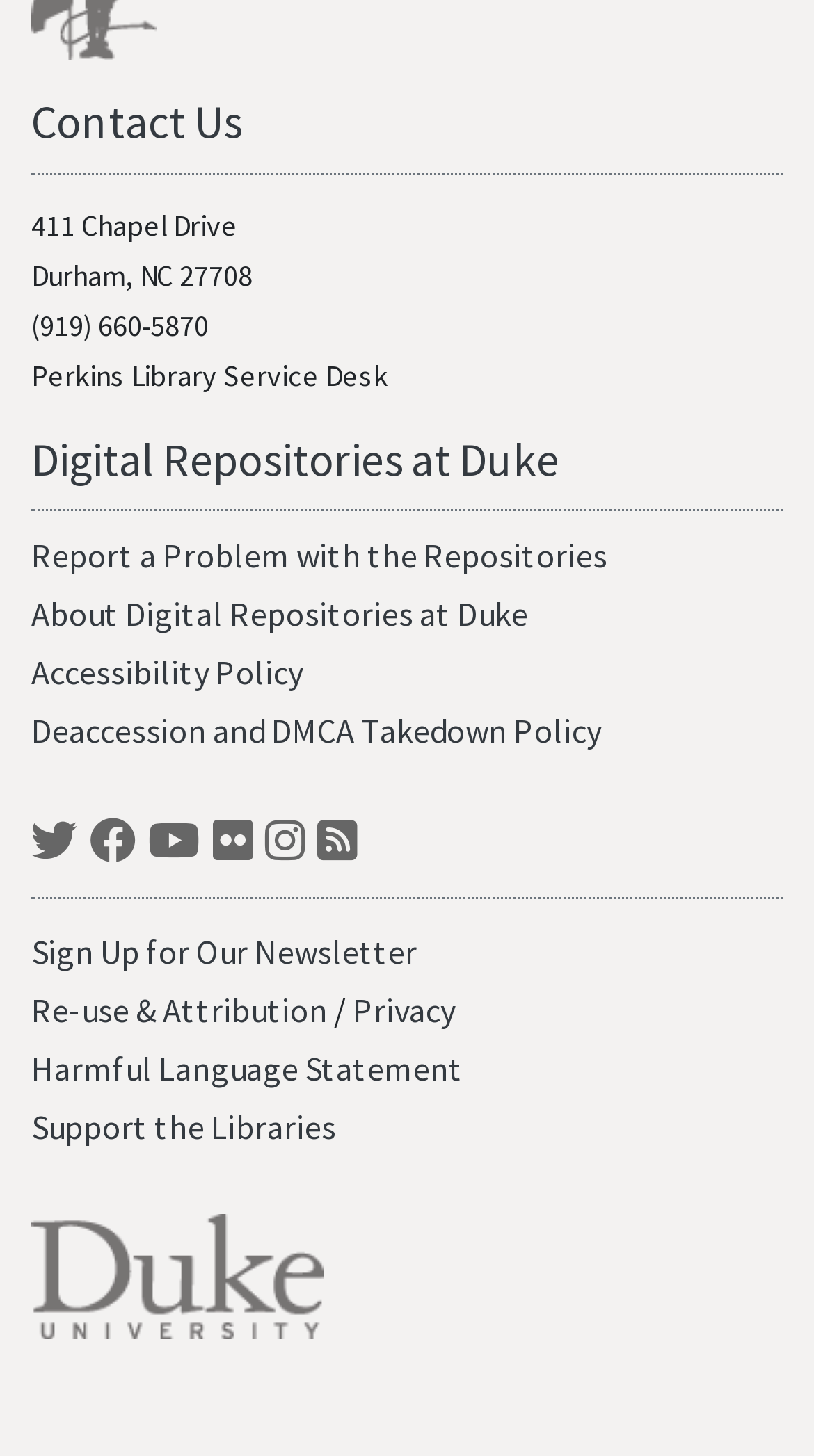Please locate the bounding box coordinates of the region I need to click to follow this instruction: "Follow on Twitter".

[0.038, 0.562, 0.095, 0.609]